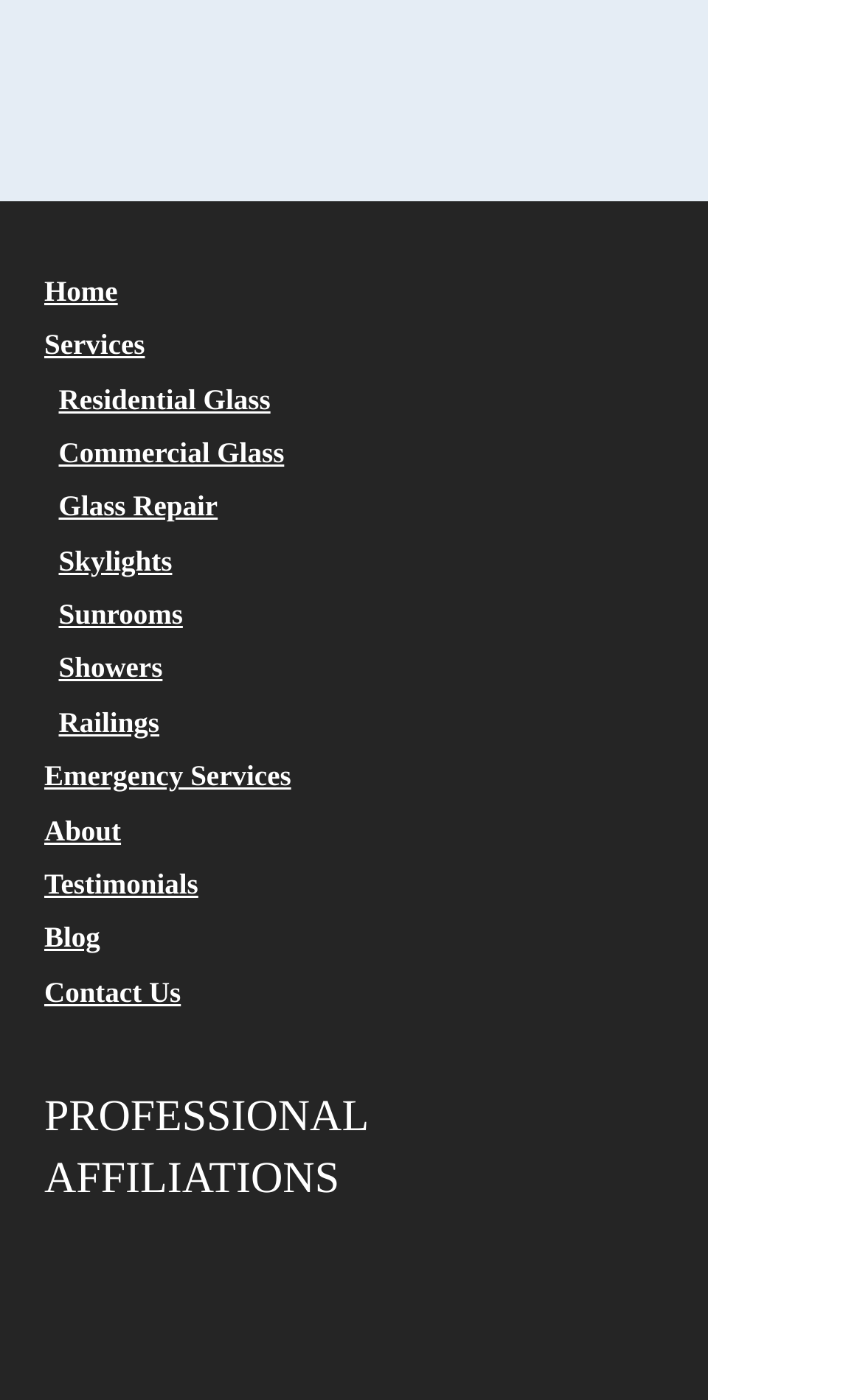Provide a short, one-word or phrase answer to the question below:
What is the last link in the navigation menu?

Contact Us